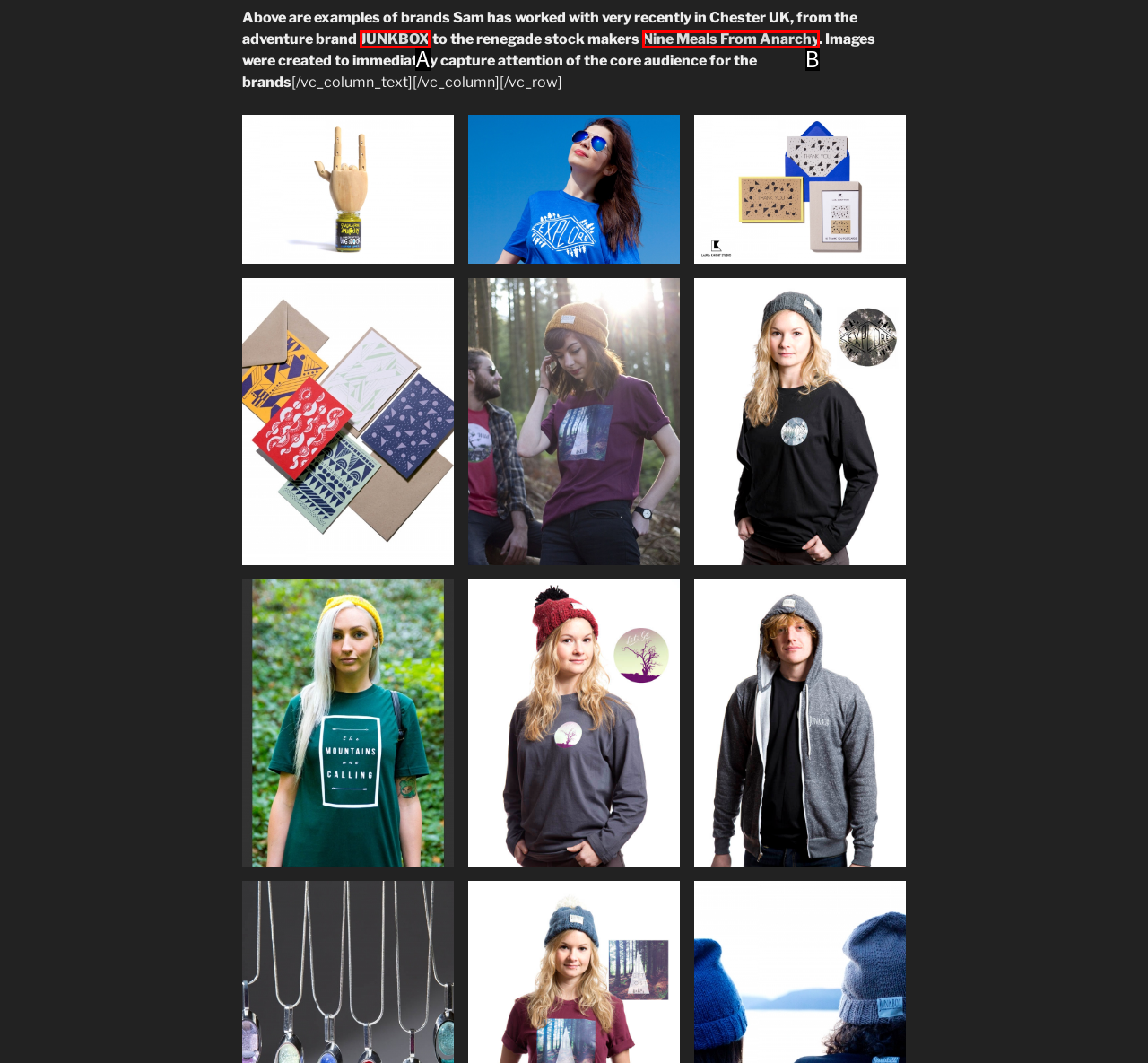Based on the element description: Nine Meals From Anarchy, choose the HTML element that matches best. Provide the letter of your selected option.

B